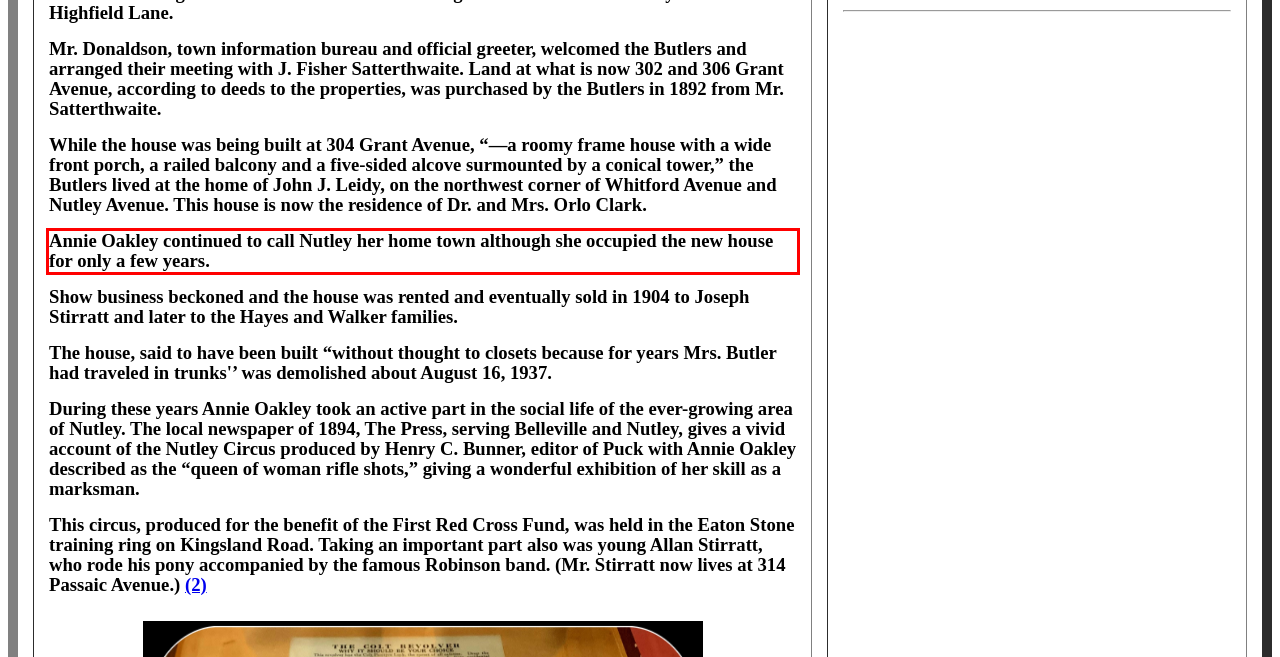Please extract the text content from the UI element enclosed by the red rectangle in the screenshot.

Annie Oakley continued to call Nutley her home town although she occupied the new house for only a few years.